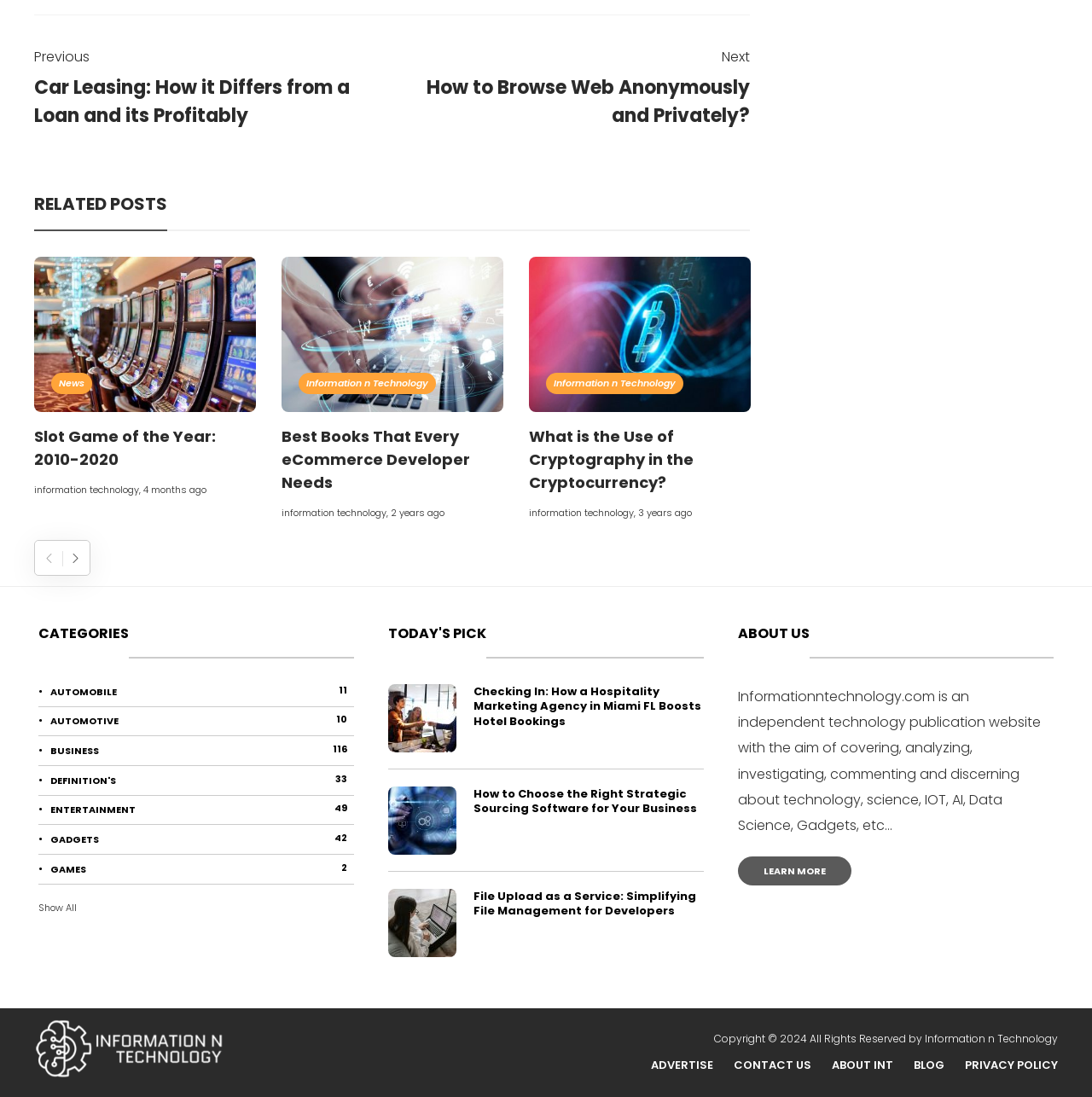Locate the bounding box coordinates of the area to click to fulfill this instruction: "Click on the 'Previous Car Leasing: How it Differs from a Loan and its Profitably' link". The bounding box should be presented as four float numbers between 0 and 1, in the order [left, top, right, bottom].

[0.031, 0.042, 0.353, 0.118]